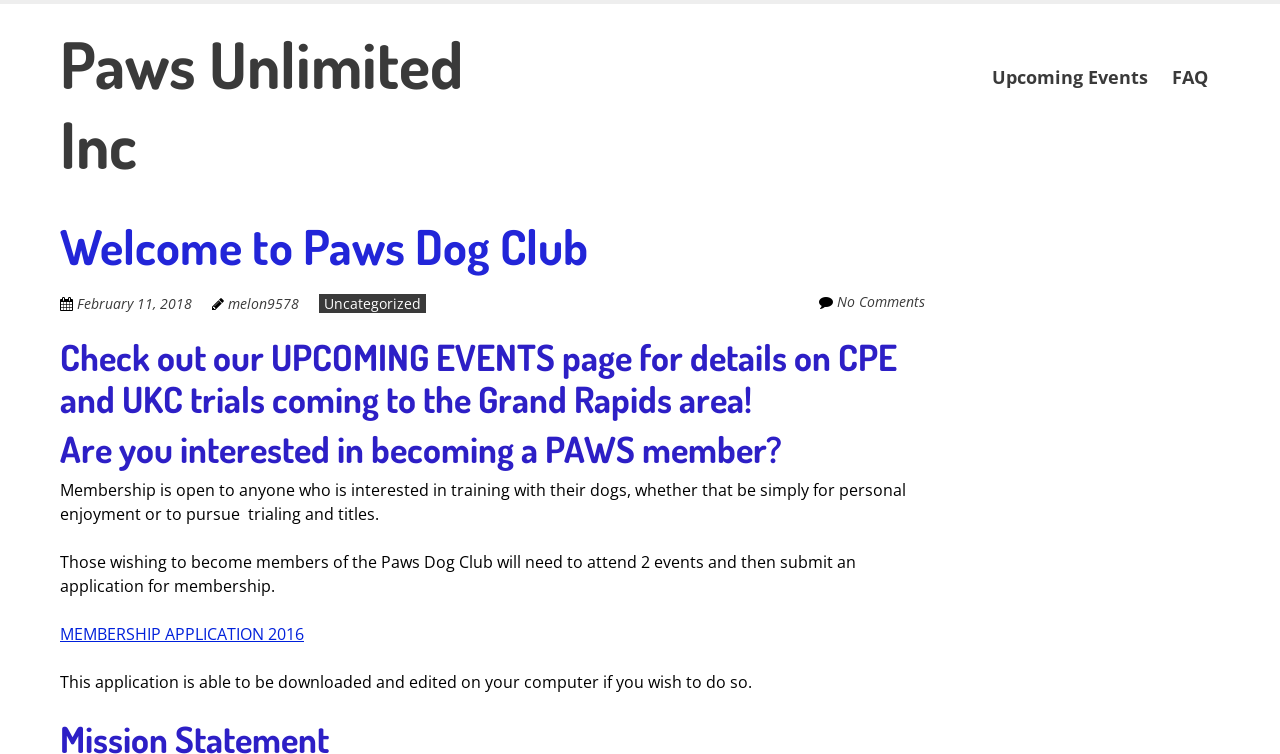Could you locate the bounding box coordinates for the section that should be clicked to accomplish this task: "View upcoming events".

[0.766, 0.069, 0.906, 0.137]